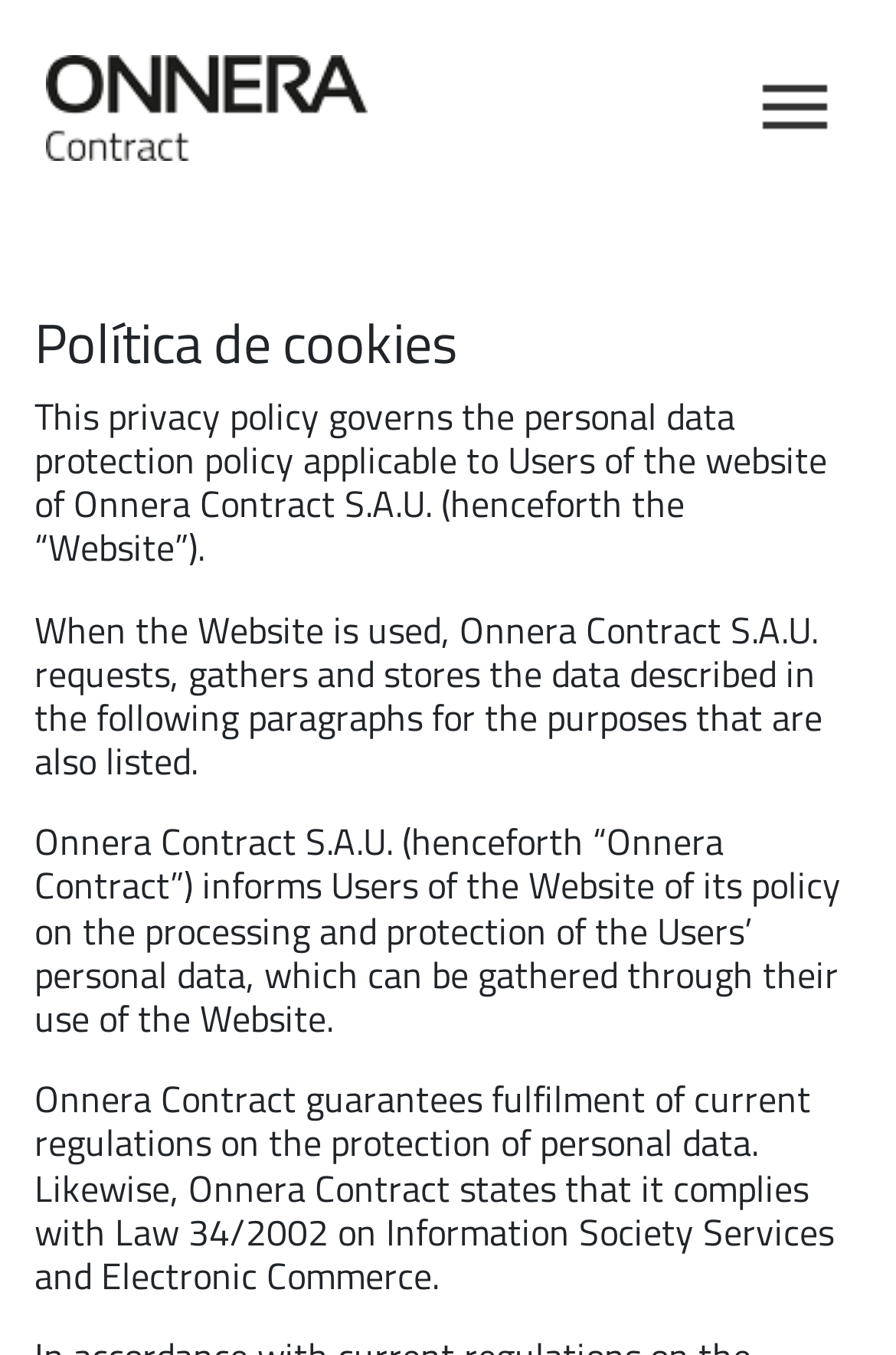What is the name of the company mentioned on the webpage? Analyze the screenshot and reply with just one word or a short phrase.

Onnera Contract S.A.U.